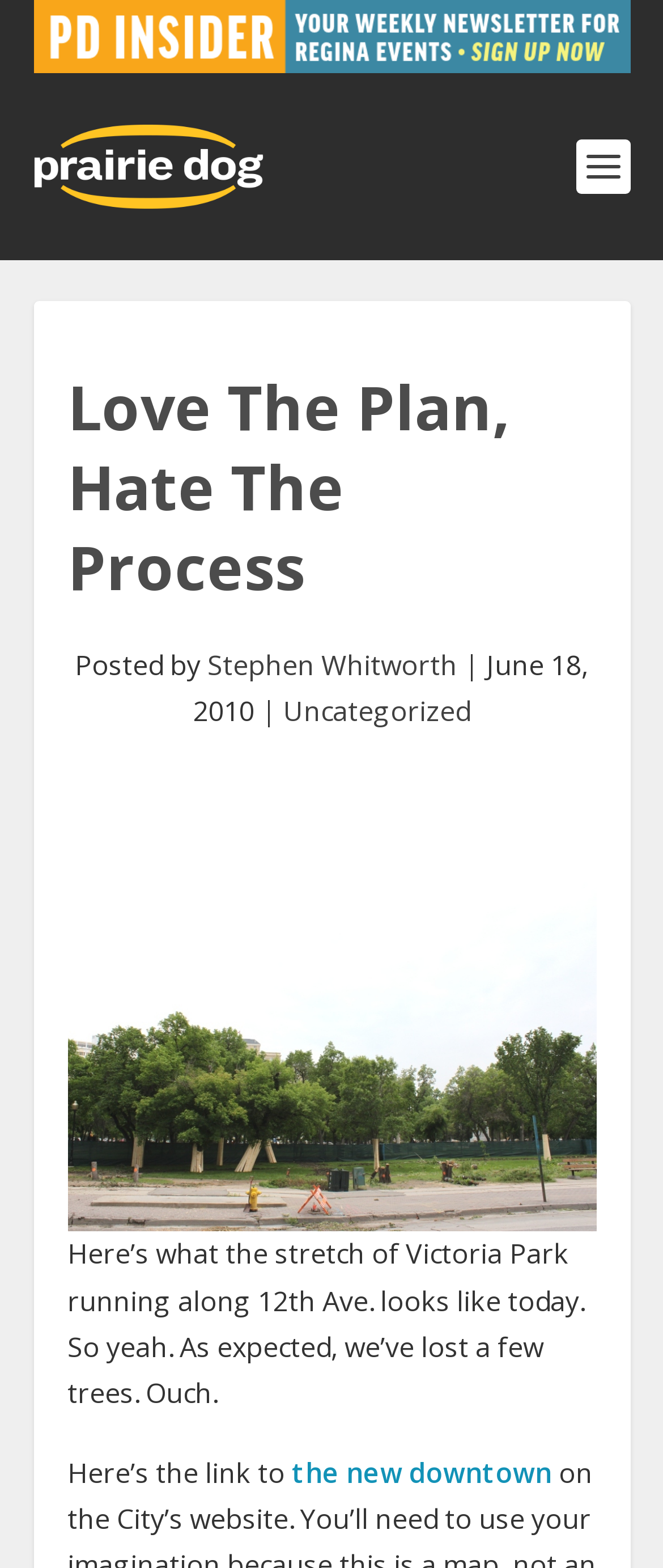Answer the following in one word or a short phrase: 
Who wrote the article?

Stephen Whitworth